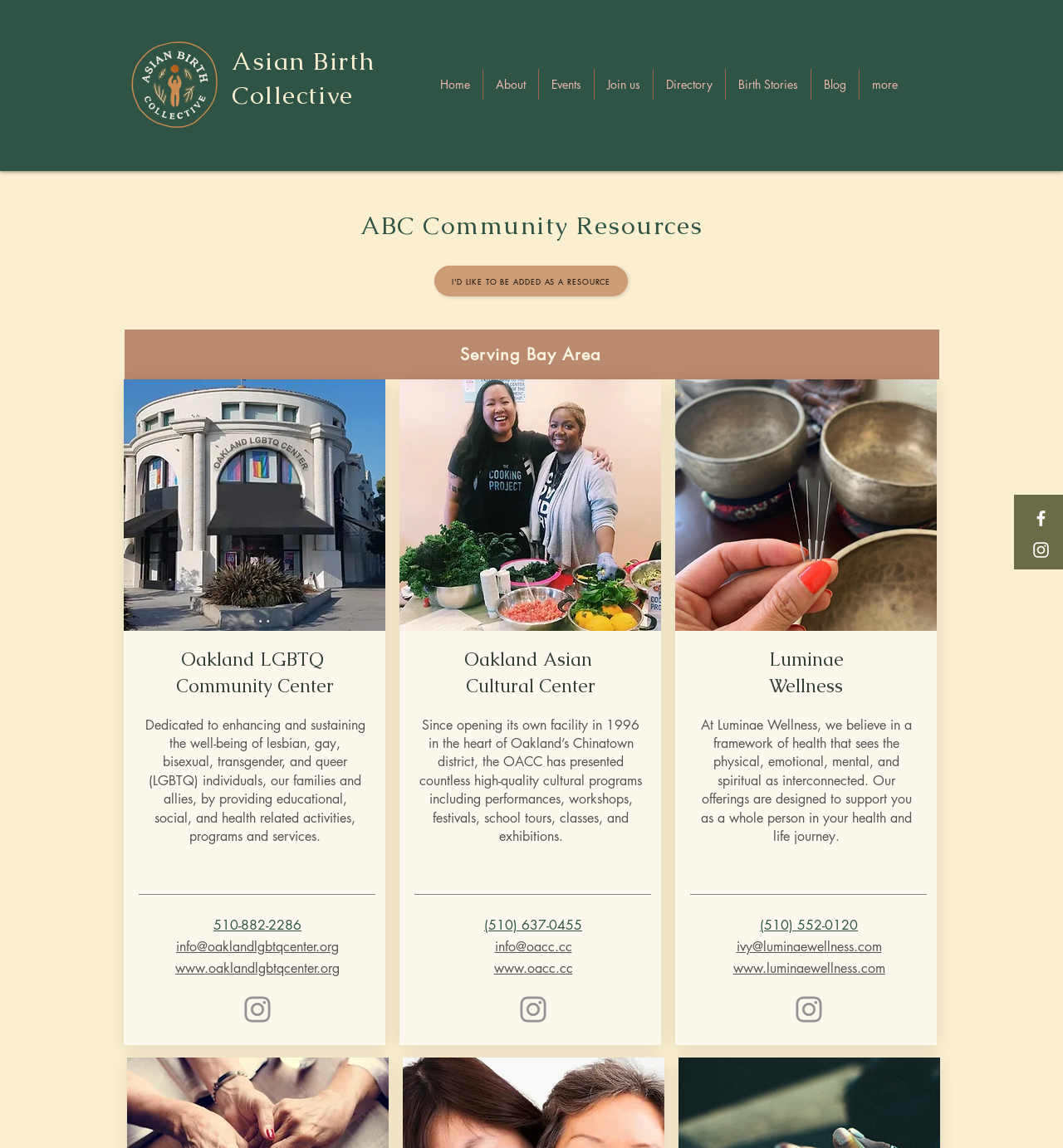Determine the bounding box coordinates of the section I need to click to execute the following instruction: "Visit the Luminae Wellness website". Provide the coordinates as four float numbers between 0 and 1, i.e., [left, top, right, bottom].

[0.689, 0.836, 0.832, 0.85]